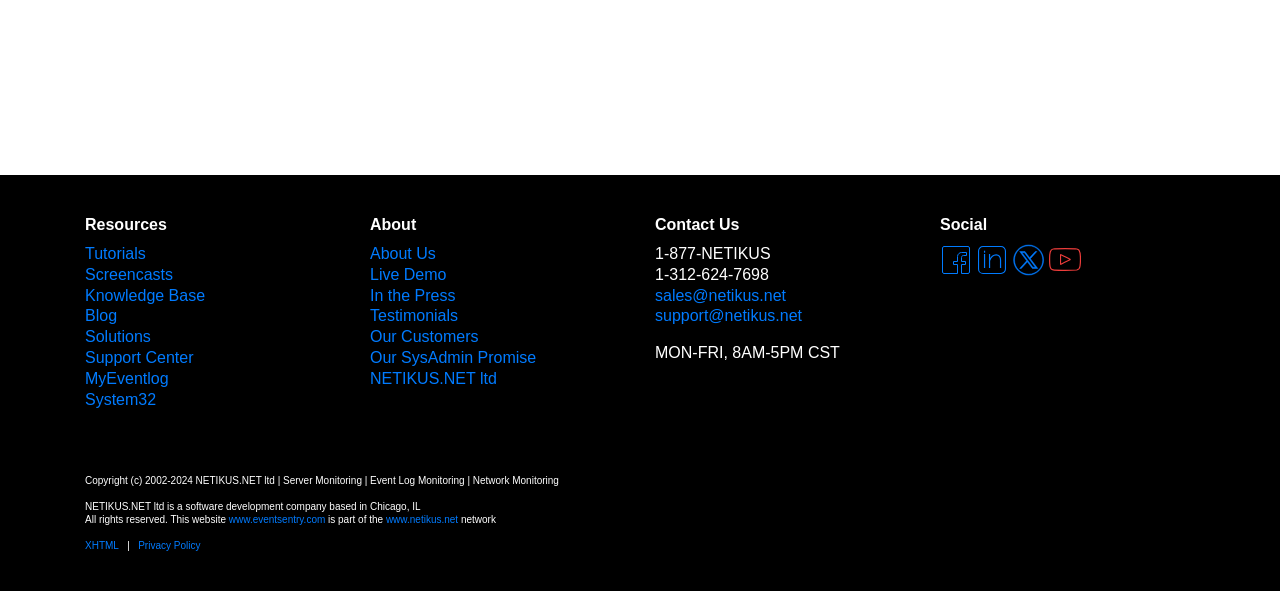Locate the bounding box coordinates of the item that should be clicked to fulfill the instruction: "Follow EventSentry on Facebook".

[0.734, 0.424, 0.763, 0.452]